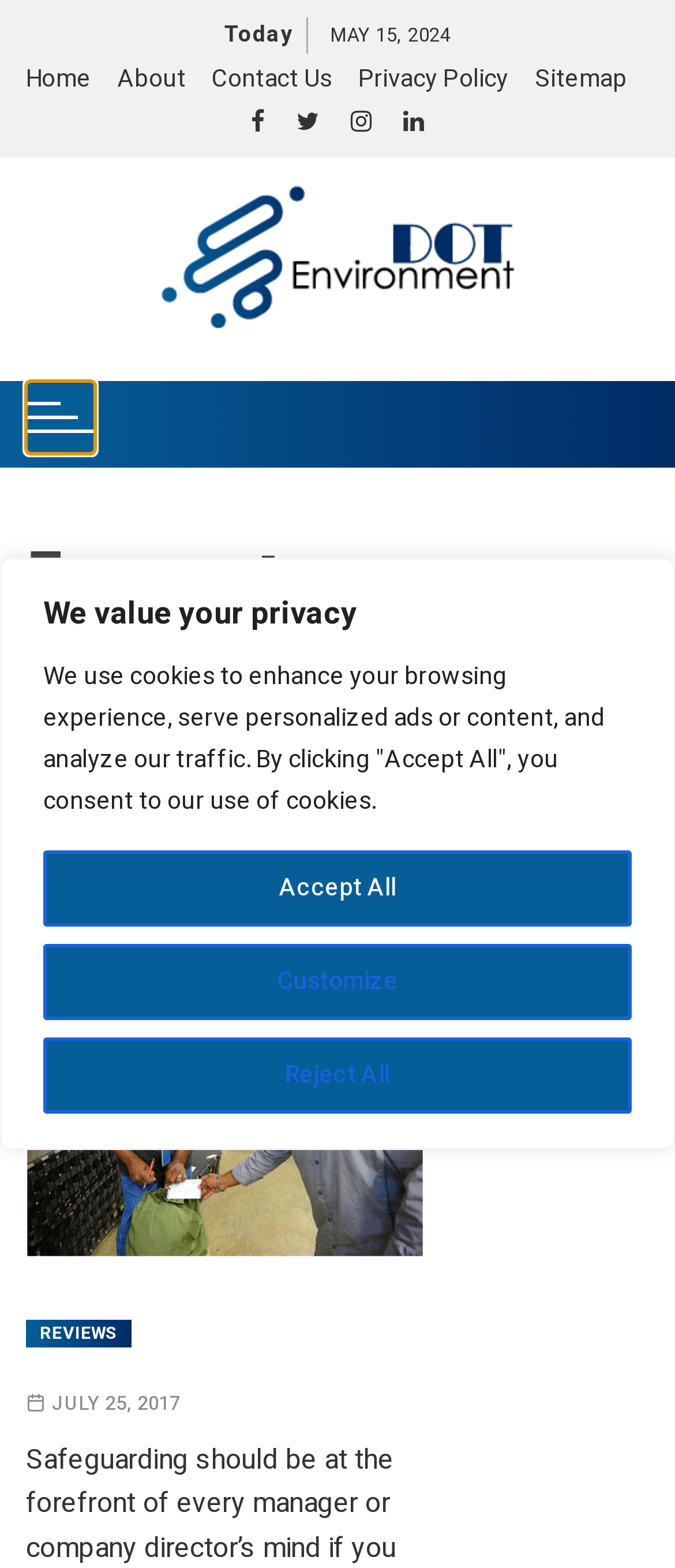How many navigation links are there?
Please use the image to provide an in-depth answer to the question.

I counted the links in the top navigation bar, which are 'Home', 'About', 'Contact Us', 'Privacy Policy', and 'Sitemap'. Therefore, there are 5 navigation links.